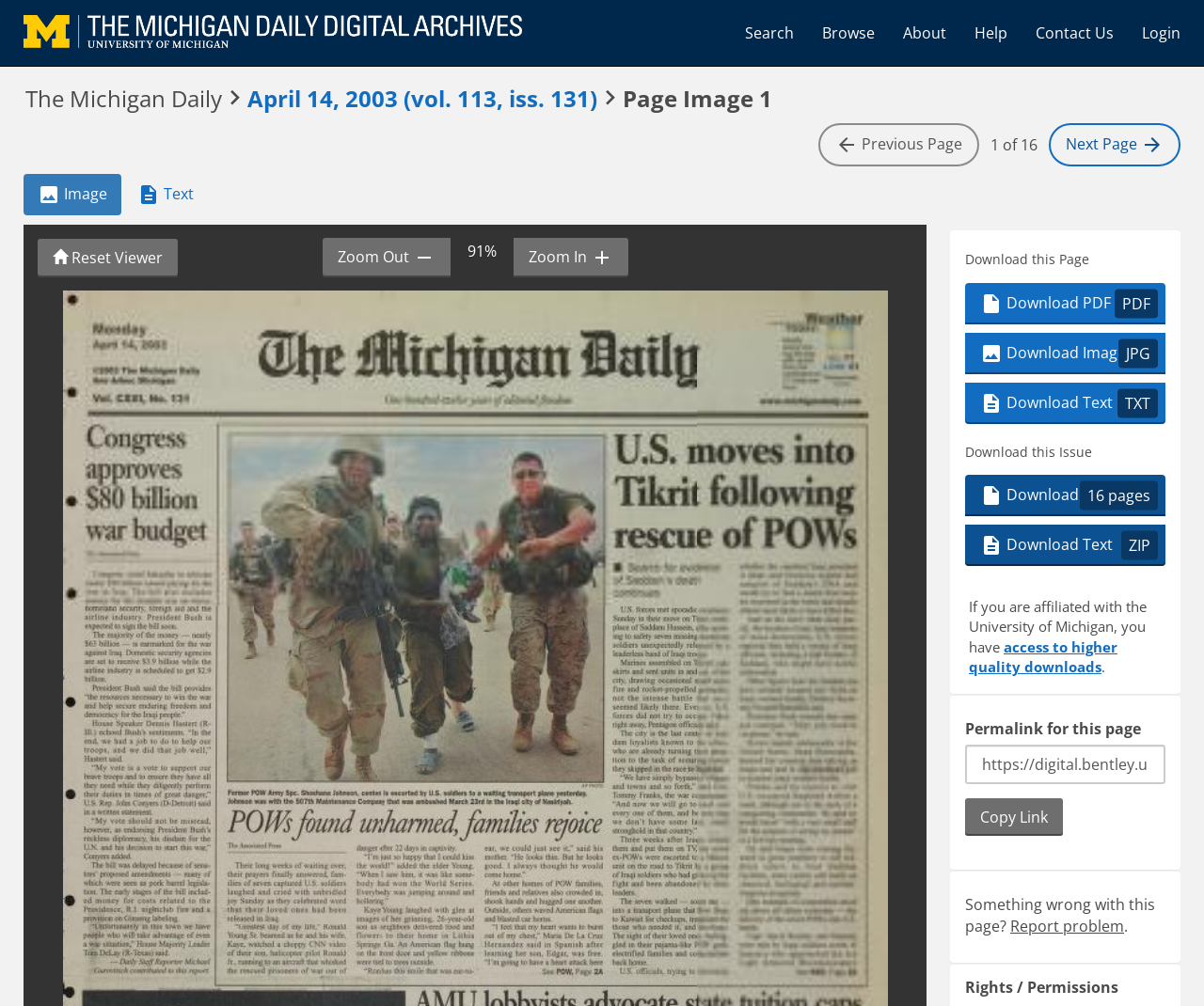Locate the primary headline on the webpage and provide its text.

The Michigan Daily  April 14, 2003 (vol. 113, iss. 131)  Page Image 1